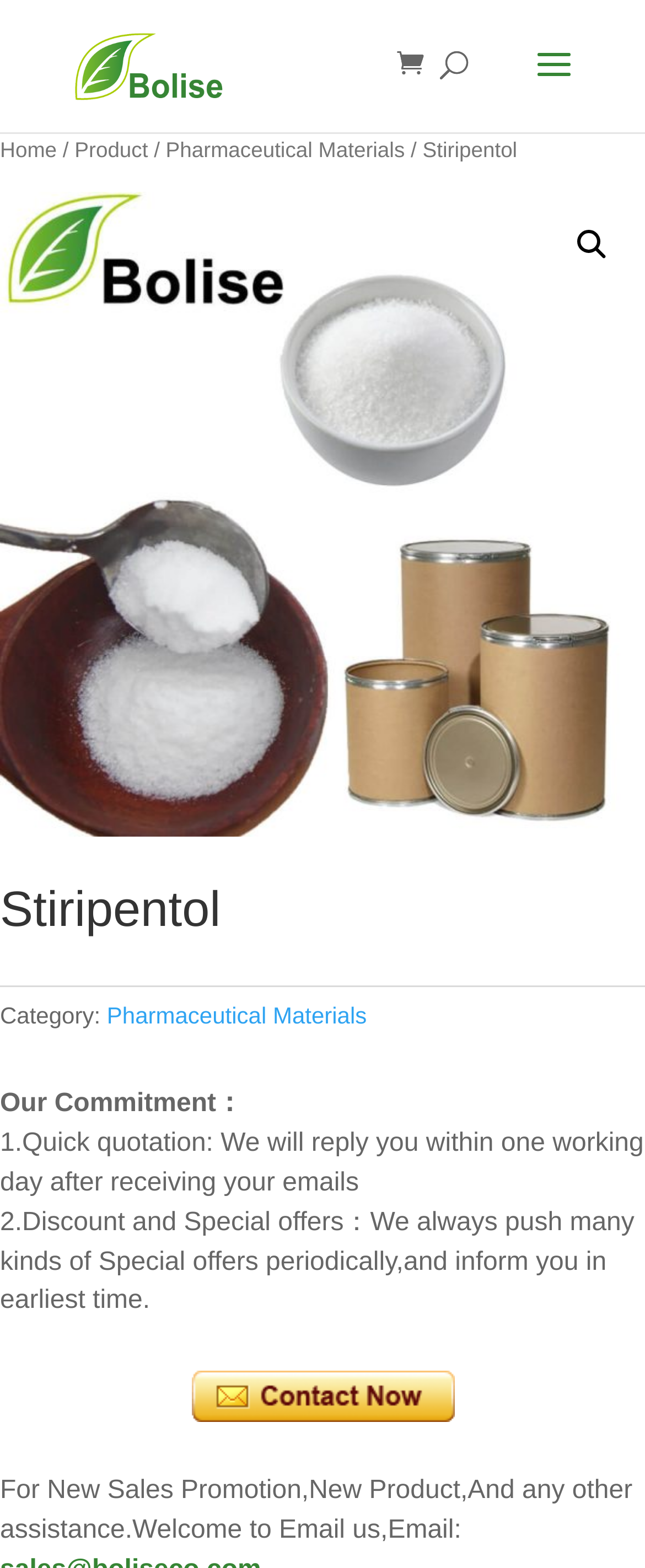Refer to the element description Home and identify the corresponding bounding box in the screenshot. Format the coordinates as (top-left x, top-left y, bottom-right x, bottom-right y) with values in the range of 0 to 1.

[0.0, 0.088, 0.088, 0.103]